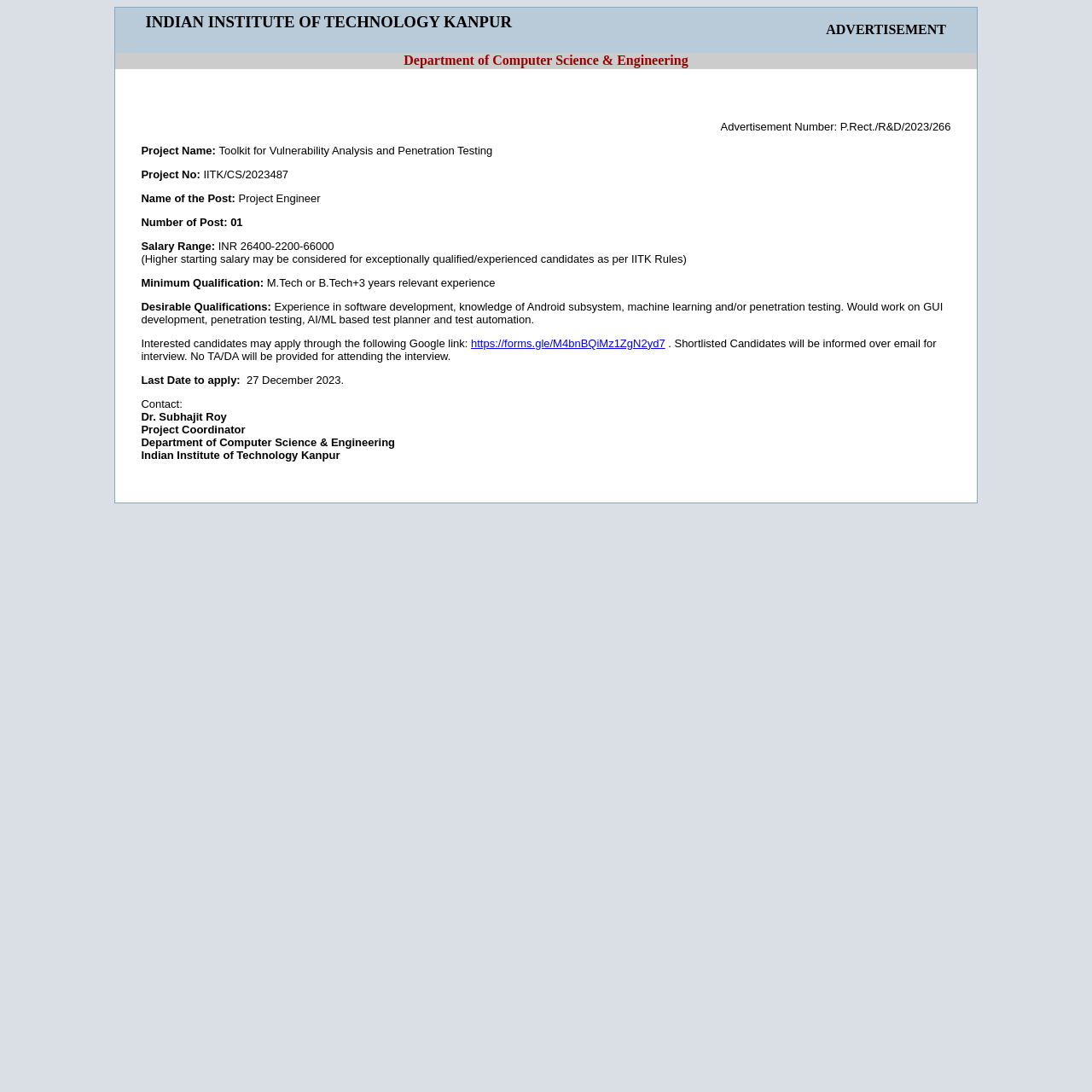Carefully examine the image and provide an in-depth answer to the question: What is the contact person's name?

I determined the answer by reading the text in the table cell, which mentions 'Contact: Dr. Subhajit Roy Project Coordinator Department of Computer Science & Engineering Indian Institute of Technology Kanpur'.